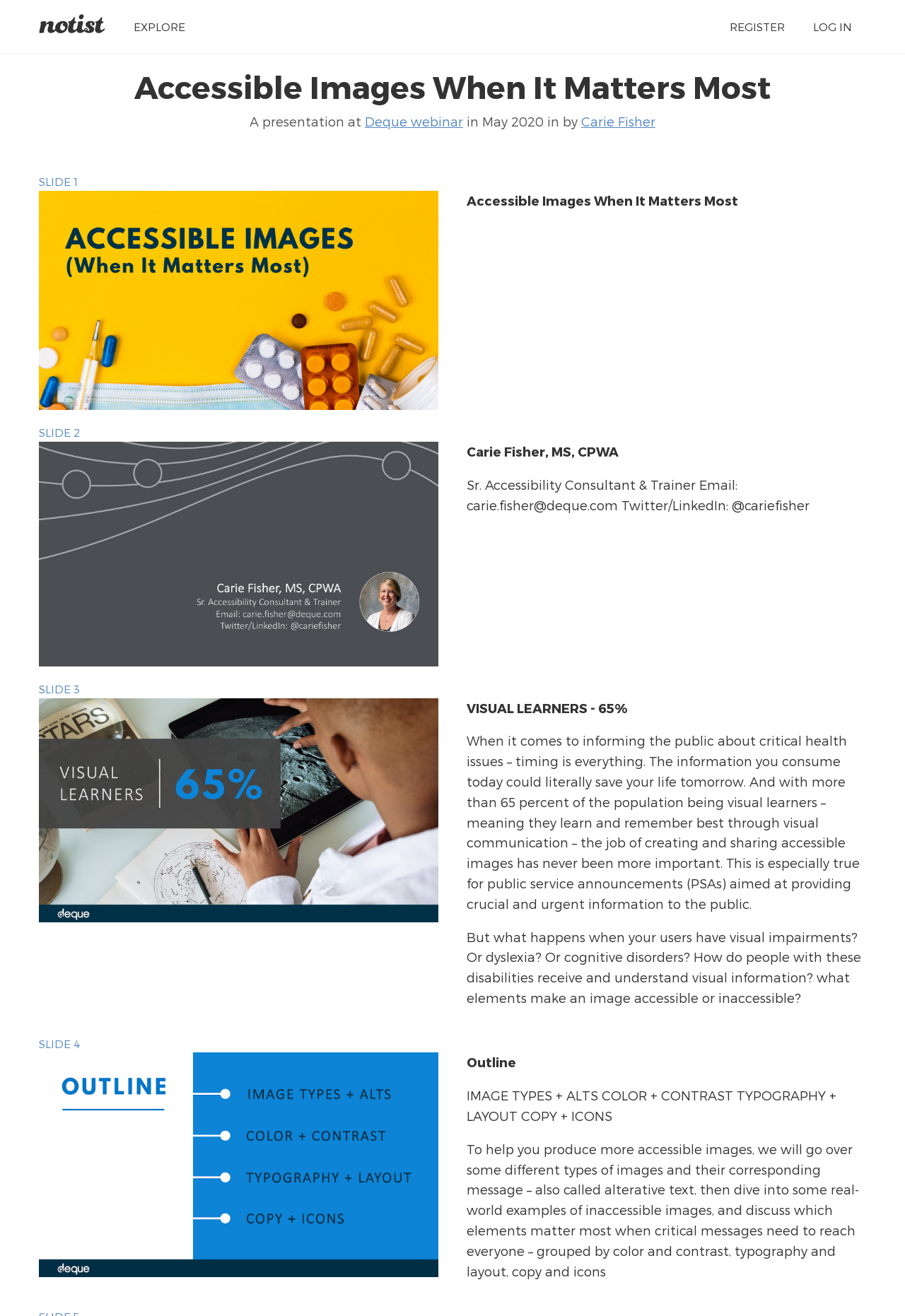Bounding box coordinates should be in the format (top-left x, top-left y, bottom-right x, bottom-right y) and all values should be floating point numbers between 0 and 1. Determine the bounding box coordinate for the UI element described as: Data Center Infrastructure Management

None